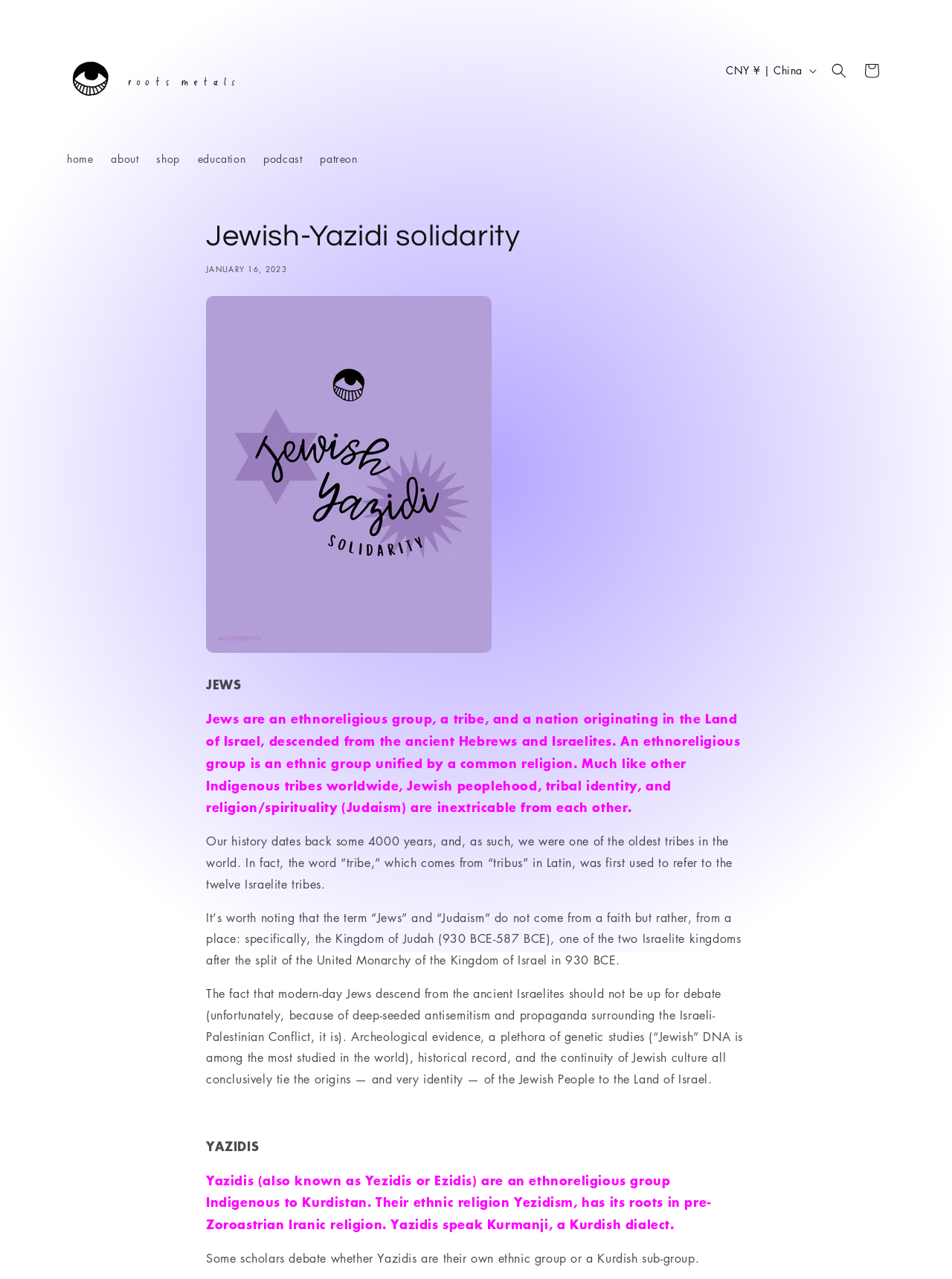Give a full account of the webpage's elements and their arrangement.

The webpage appears to be a blog or article page focused on Jewish-Yazidi solidarity. At the top, there is a logo or image of "Roots Metals" with a link to the same name. Below this, there is a navigation menu with links to "home", "about", "shop", "education", "podcast", and "patreon", all aligned horizontally.

On the right side of the page, there is a section with a heading "Country/region" and a dropdown button labeled "CNY ¥ | China". Below this, there is a search button and a cart button, both of which have popup dialogs.

The main content of the page is divided into two sections. The first section has a heading "Jewish-Yazidi solidarity" and a timestamp "JANUARY 16, 2023". Below this, there is a brief introduction to Jews, describing them as an ethnoreligious group, a tribe, and a nation originating in the Land of Israel. The text explains that Jewish peoplehood, tribal identity, and religion/spirituality are inextricable from each other.

The second section is focused on Yazidis, an ethnoreligious group Indigenous to Kurdistan. The text describes their ethnic religion Yezidism and its roots in pre-Zoroastrian Iranic religion. There is also a mention of the debate among scholars about whether Yazidis are their own ethnic group or a Kurdish sub-group.

Throughout the page, the text is organized into paragraphs with clear headings and concise language, making it easy to follow and understand.